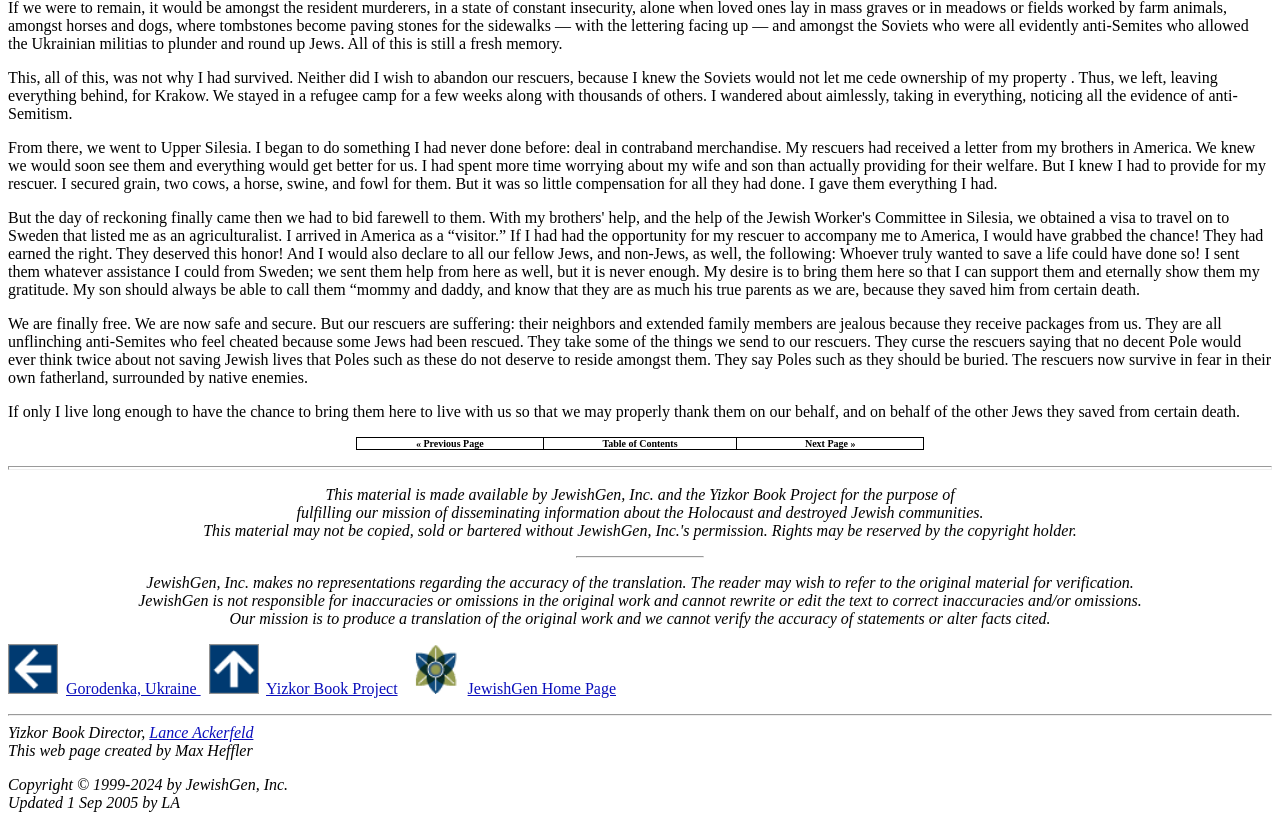Find the bounding box coordinates for the element that must be clicked to complete the instruction: "visit Gorodenka, Ukraine". The coordinates should be four float numbers between 0 and 1, indicated as [left, top, right, bottom].

[0.052, 0.821, 0.157, 0.842]